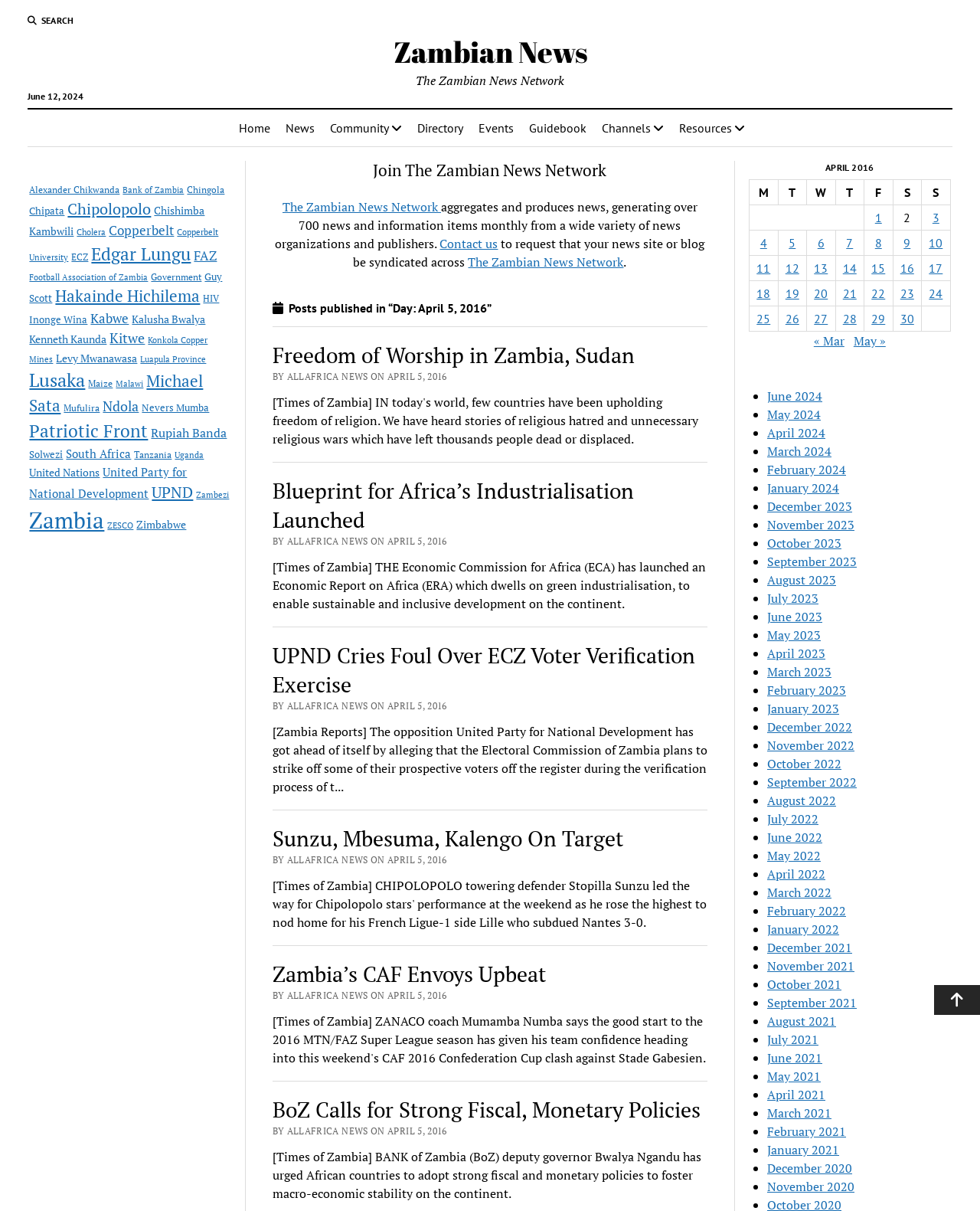What is the topic of the first article?
Based on the image, provide a one-word or brief-phrase response.

Freedom of Worship in Zambia, Sudan